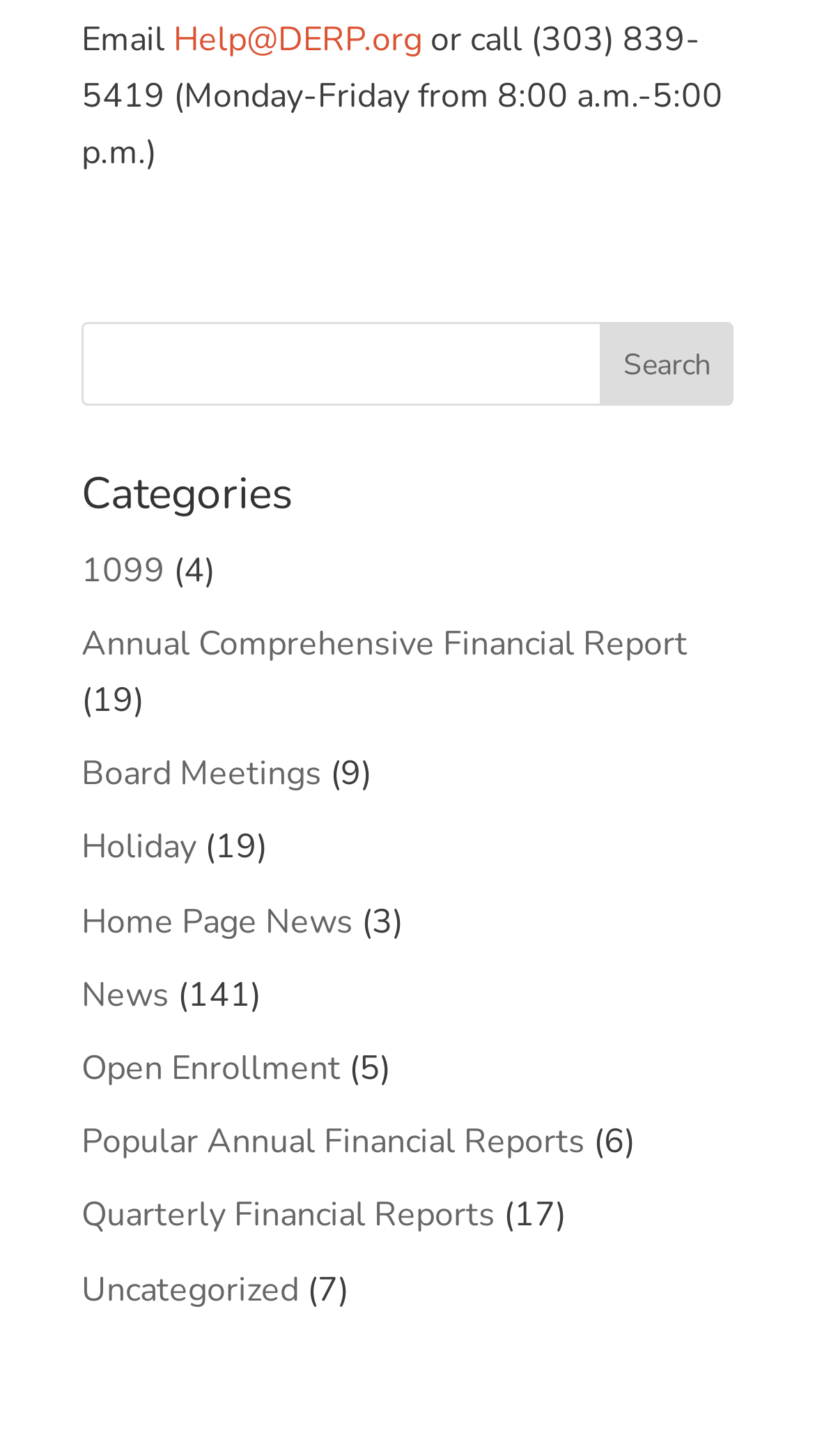How many items are in the 'Annual Comprehensive Financial Report' category?
Please provide a single word or phrase based on the screenshot.

19